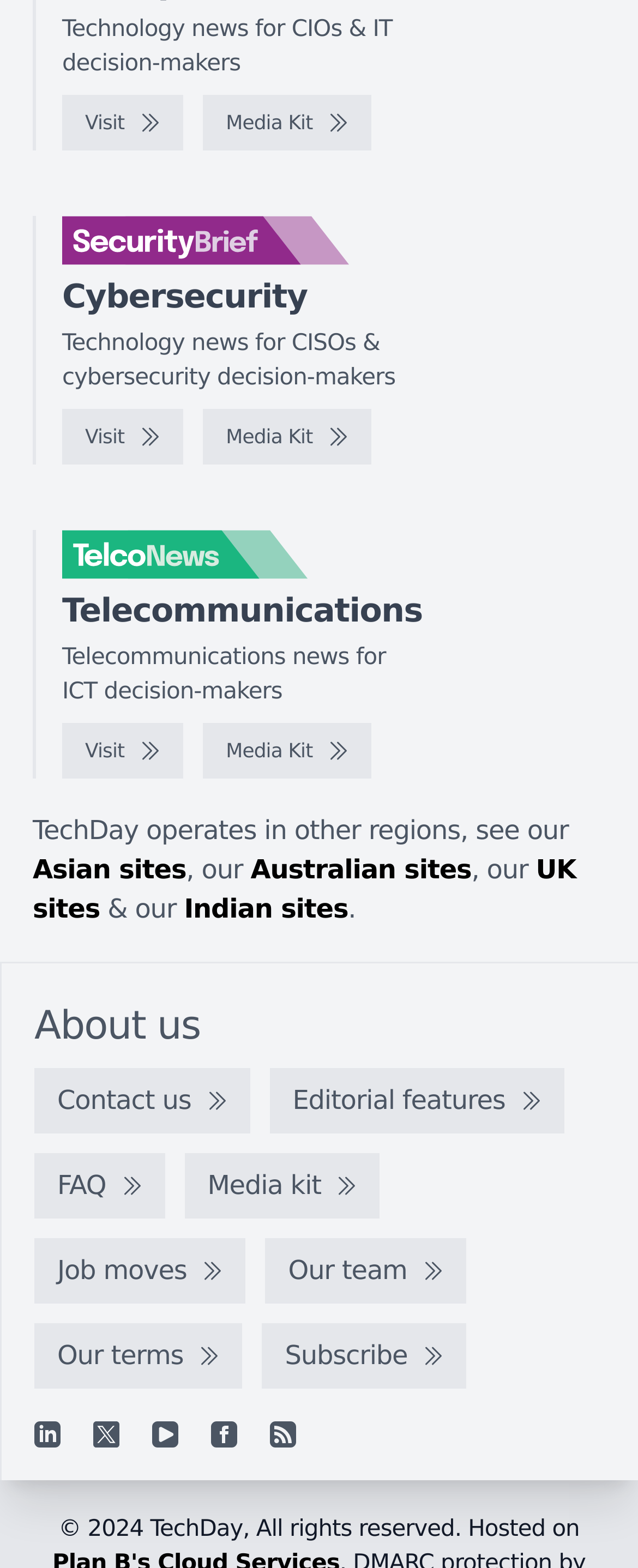Please locate the bounding box coordinates of the element that should be clicked to achieve the given instruction: "View Media Kit".

[0.318, 0.061, 0.582, 0.096]